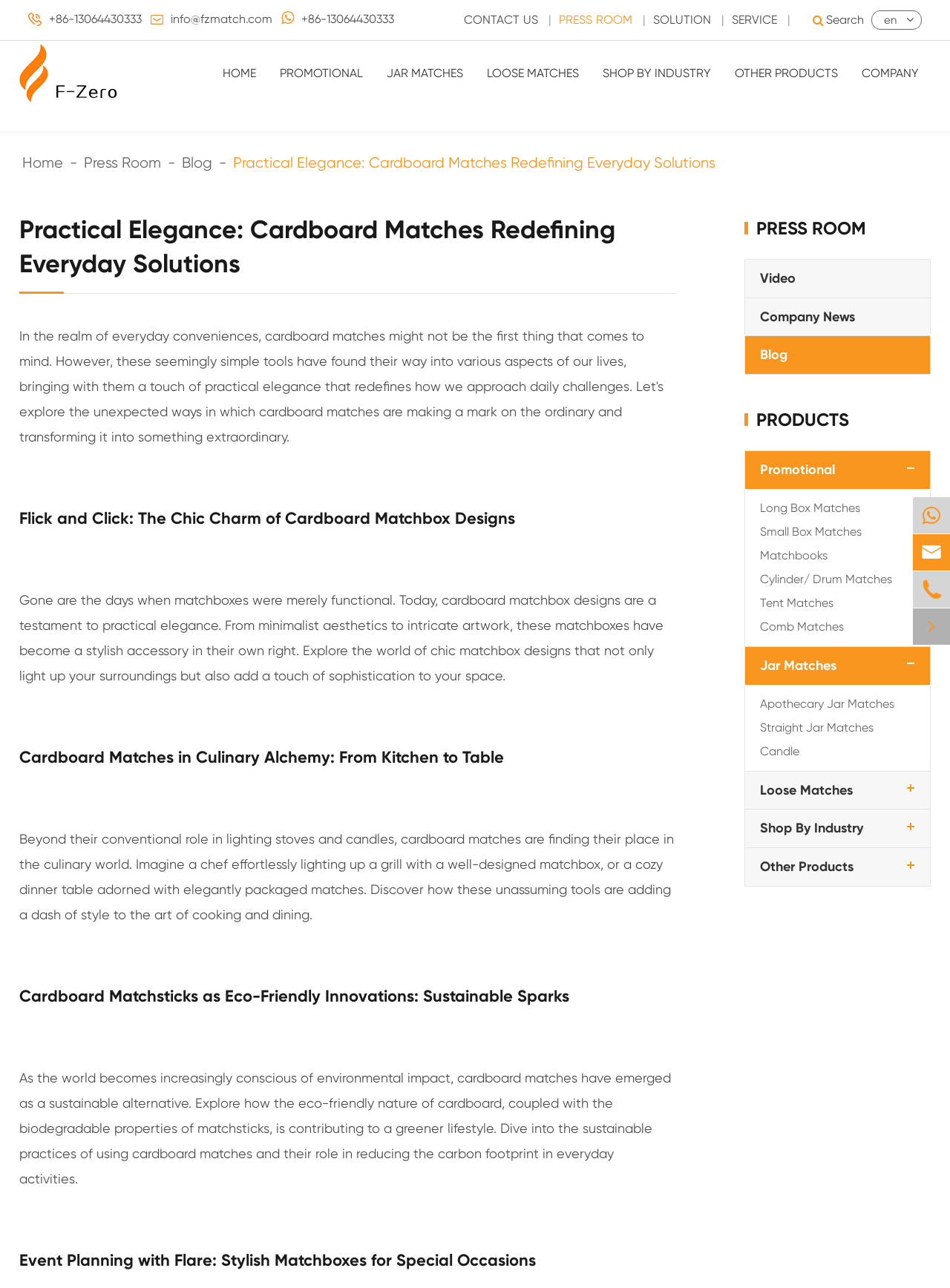Generate a comprehensive caption for the webpage you are viewing.

This webpage is about F-Zero Match Factory, a company that specializes in cardboard matches. The page has a header section with the company's logo, contact information, and a search bar. Below the header, there are several navigation links, including "HOME", "PROMOTIONAL", "JAR MATCHES", "LOOSE MATCHES", "SHOP BY INDUSTRY", and "OTHER PRODUCTS".

The main content of the page is divided into four sections, each with a heading and a descriptive paragraph. The first section, "Practical Elegance: Cardboard Matches Redefining Everyday Solutions", discusses how cardboard matches have become a stylish accessory. The second section, "Flick and Click: The Chic Charm of Cardboard Matchbox Designs", explores the world of chic matchbox designs. The third section, "Cardboard Matches in Culinary Alchemy: From Kitchen to Table", talks about the use of cardboard matches in cooking and dining. The fourth section, "Cardboard Matchsticks as Eco-Friendly Innovations: Sustainable Sparks", highlights the eco-friendly nature of cardboard matches.

On the right side of the page, there are several links to other sections of the website, including "PRESS ROOM", "Video", "Company News", "Blog", and "PRODUCTS". There are also links to specific product categories, such as "Promotional", "Long Box Matches", "Small Box Matches", and "Candle".

At the bottom of the page, there are social media links, including "Whatsapp", and a few icons representing other social media platforms.